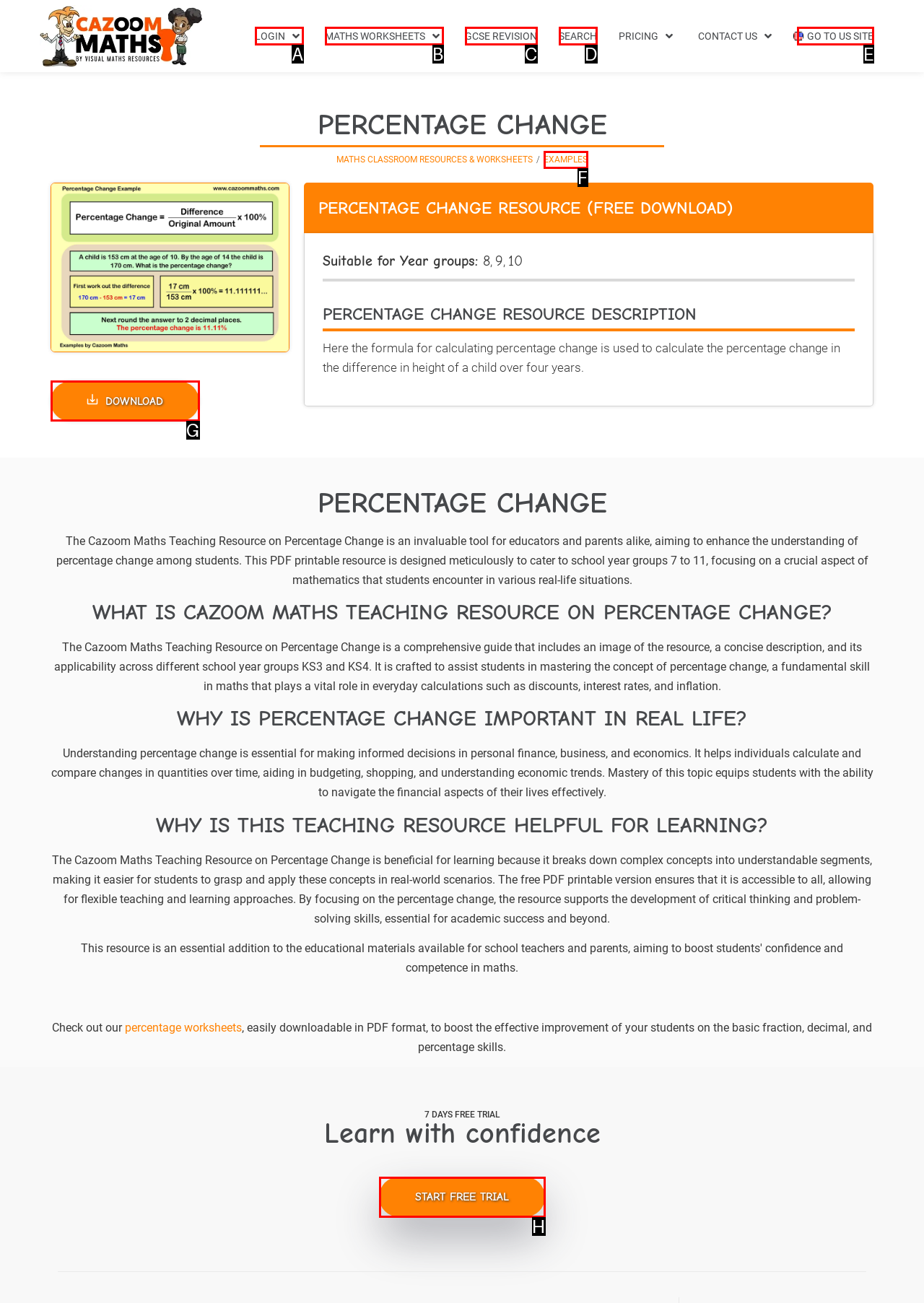Select the HTML element that should be clicked to accomplish the task: Visit 'Henri Wald - Wikipedia, the free encyclopedia' Reply with the corresponding letter of the option.

None